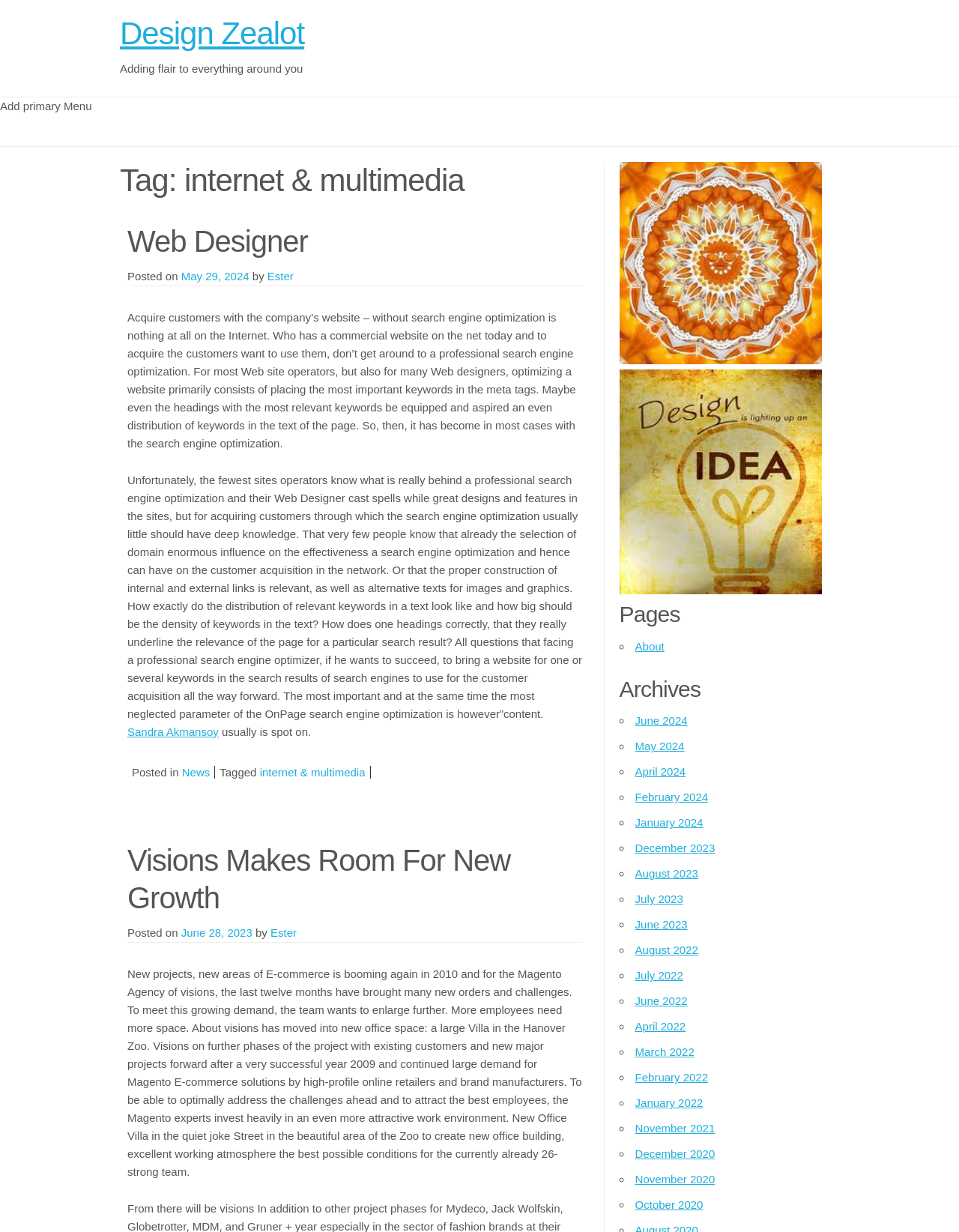Who is the author of the article 'Visions Makes Room For New Growth'?
Answer the question using a single word or phrase, according to the image.

Ester